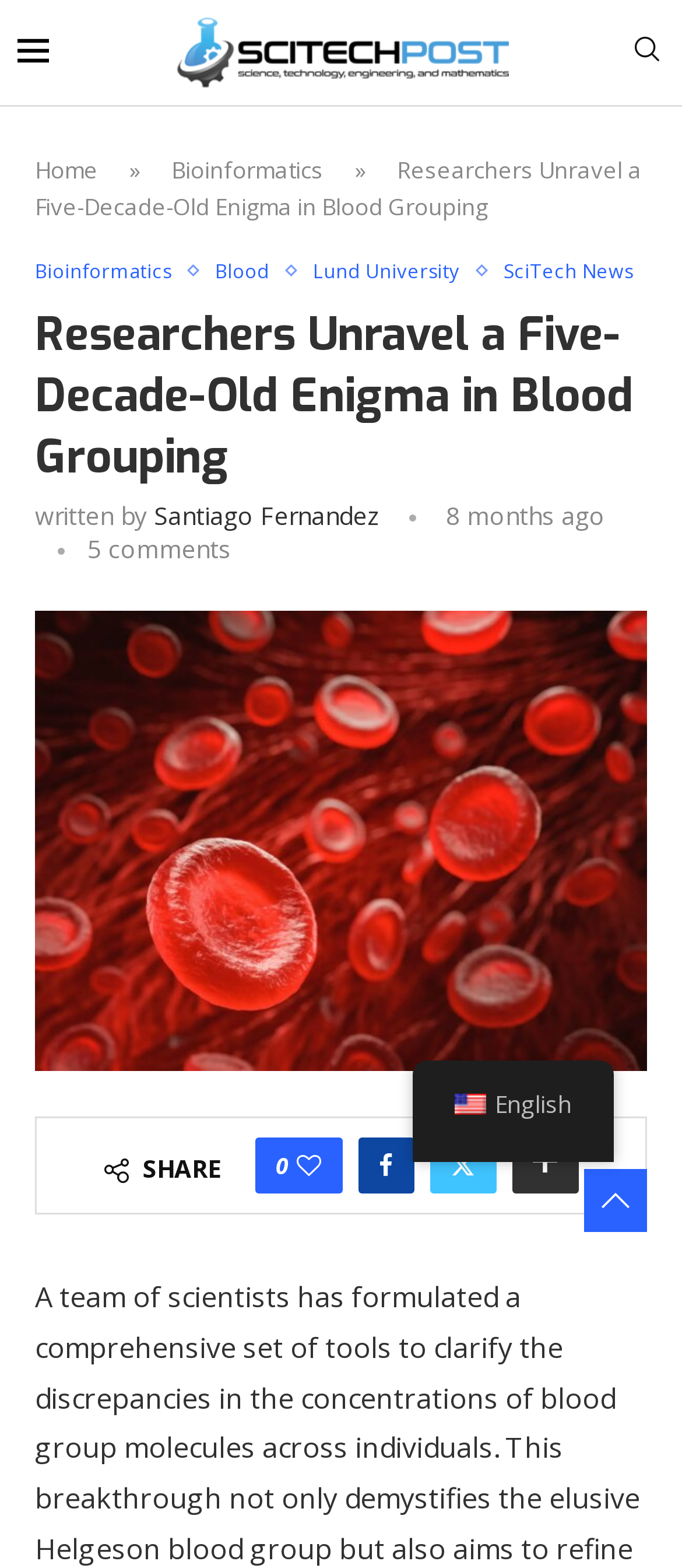Please identify the coordinates of the bounding box for the clickable region that will accomplish this instruction: "Read the article by Santiago Fernandez".

[0.226, 0.318, 0.556, 0.34]